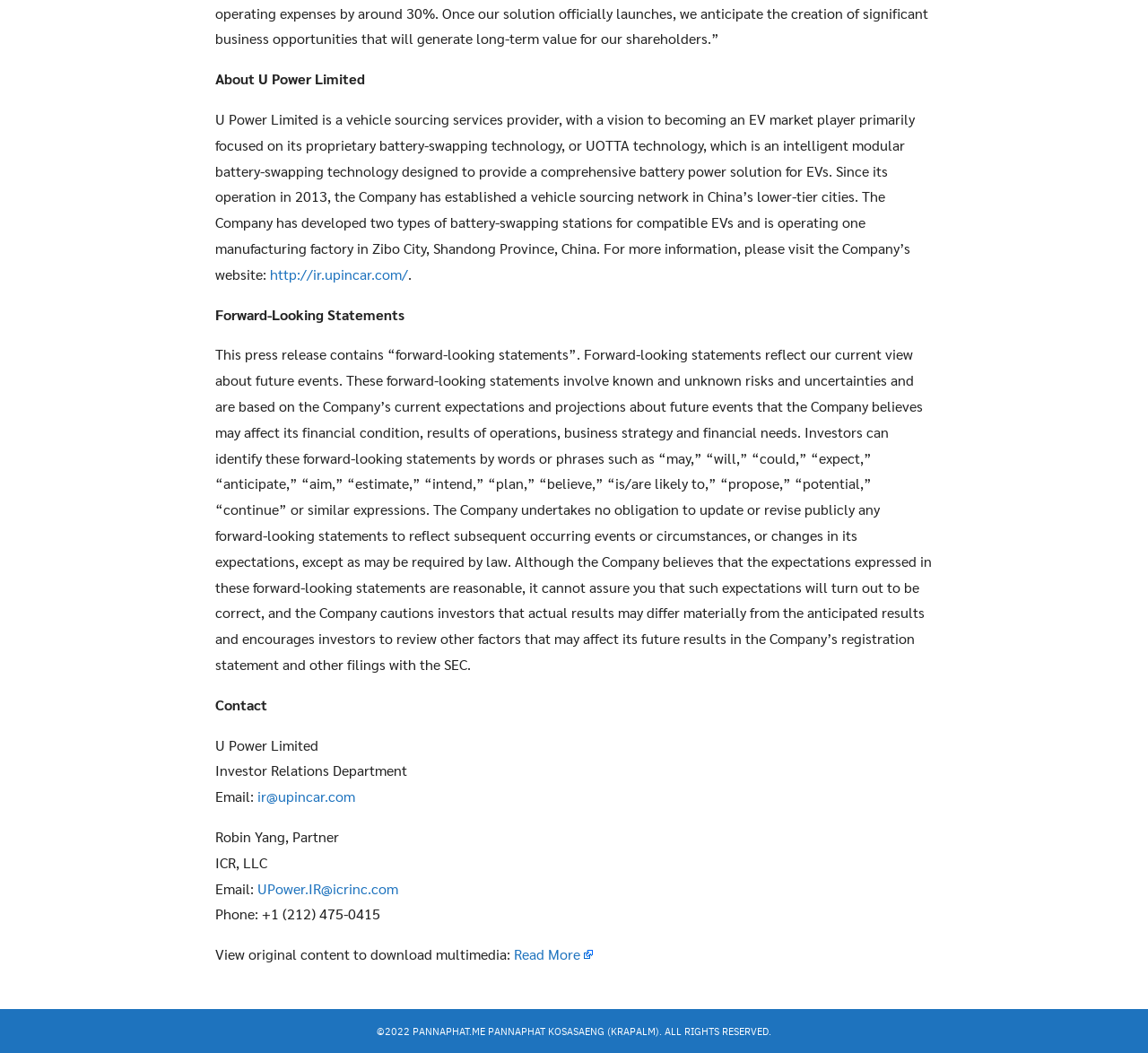From the element description ir@upincar.com, predict the bounding box coordinates of the UI element. The coordinates must be specified in the format (top-left x, top-left y, bottom-right x, bottom-right y) and should be within the 0 to 1 range.

[0.224, 0.747, 0.309, 0.765]